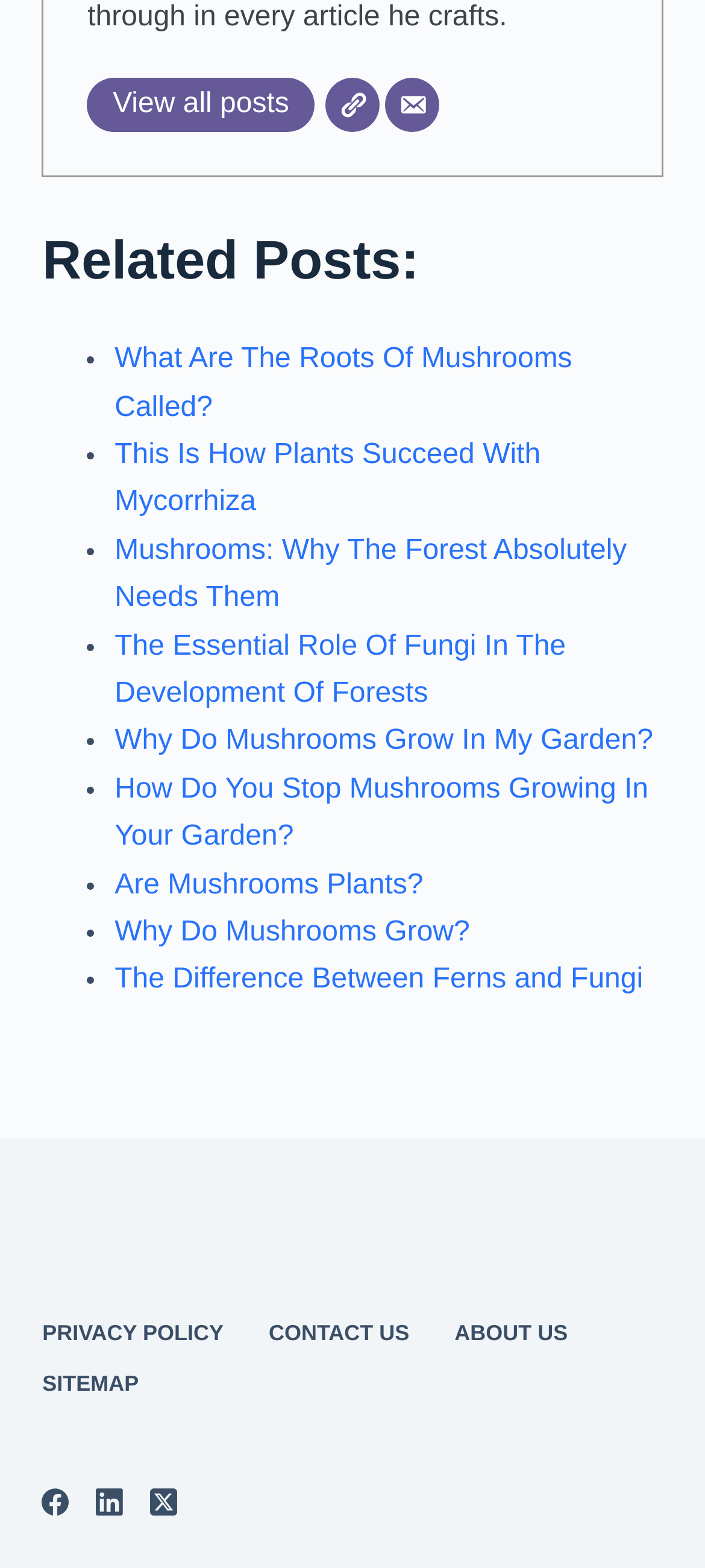Provide a one-word or brief phrase answer to the question:
What is the orientation of the footer menu?

horizontal